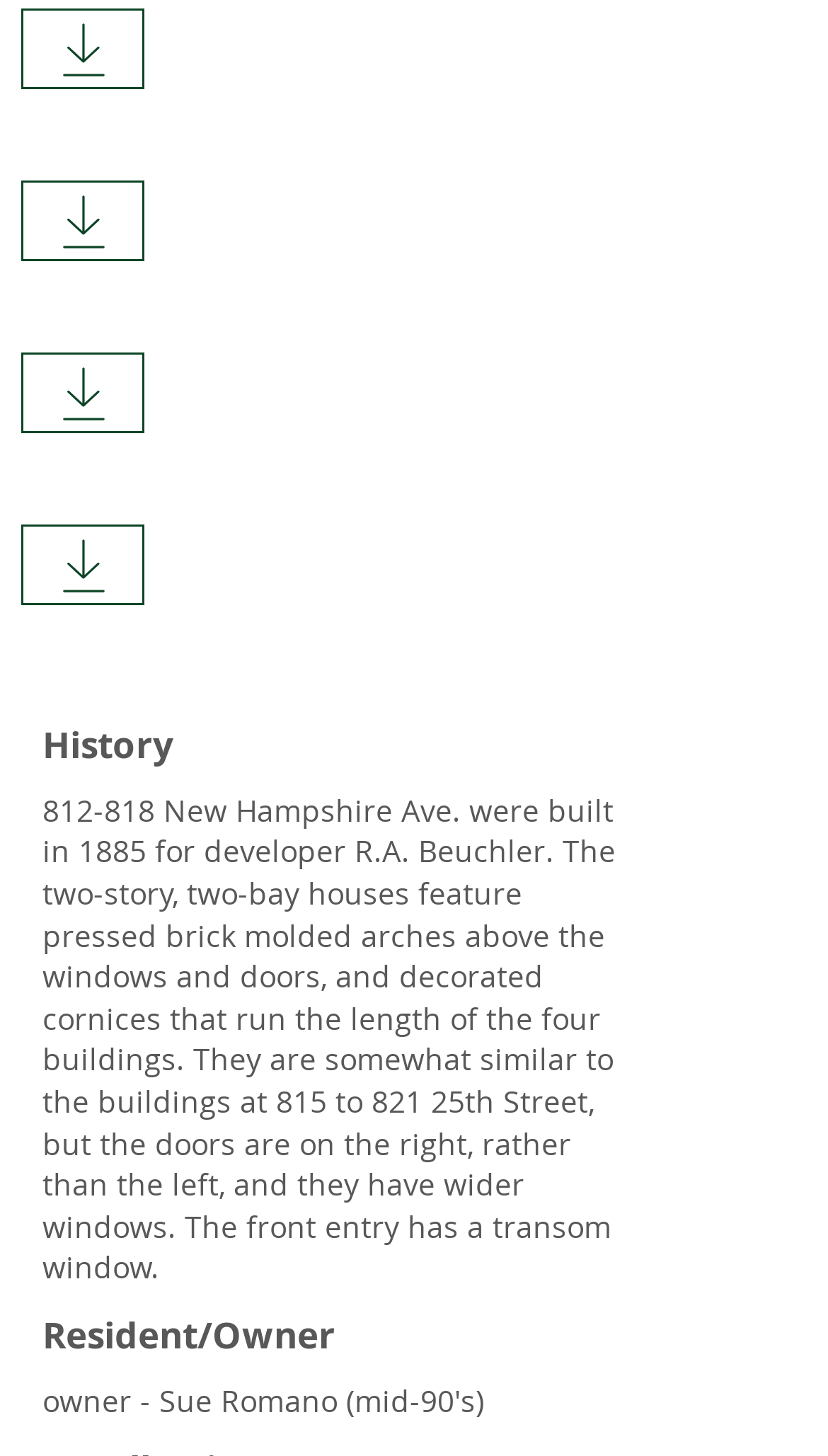Provide a single word or phrase answer to the question: 
What feature do the buildings have above their windows and doors?

Pressed brick molded arches